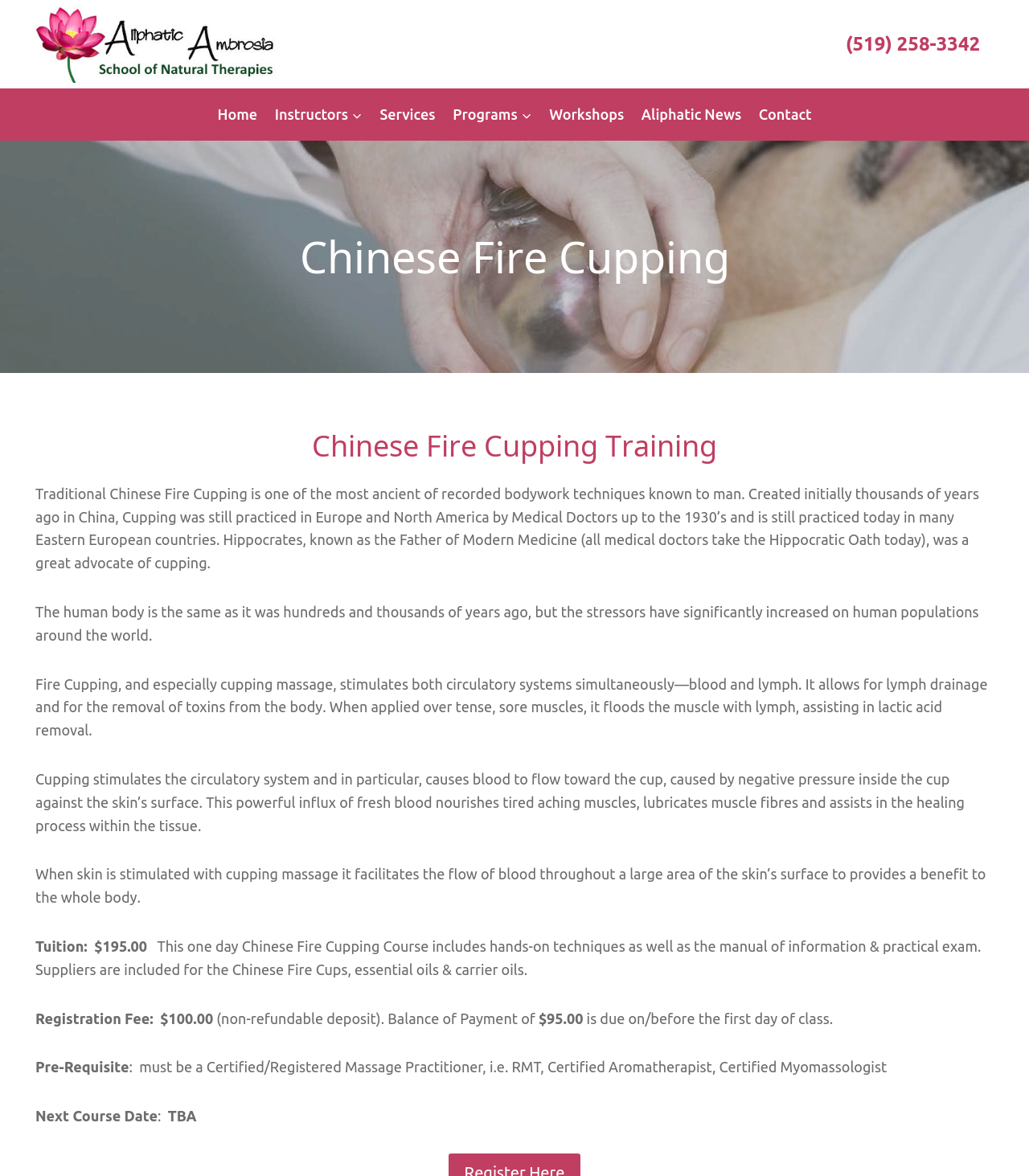Could you find the bounding box coordinates of the clickable area to complete this instruction: "Call the phone number"?

[0.809, 0.02, 0.966, 0.056]